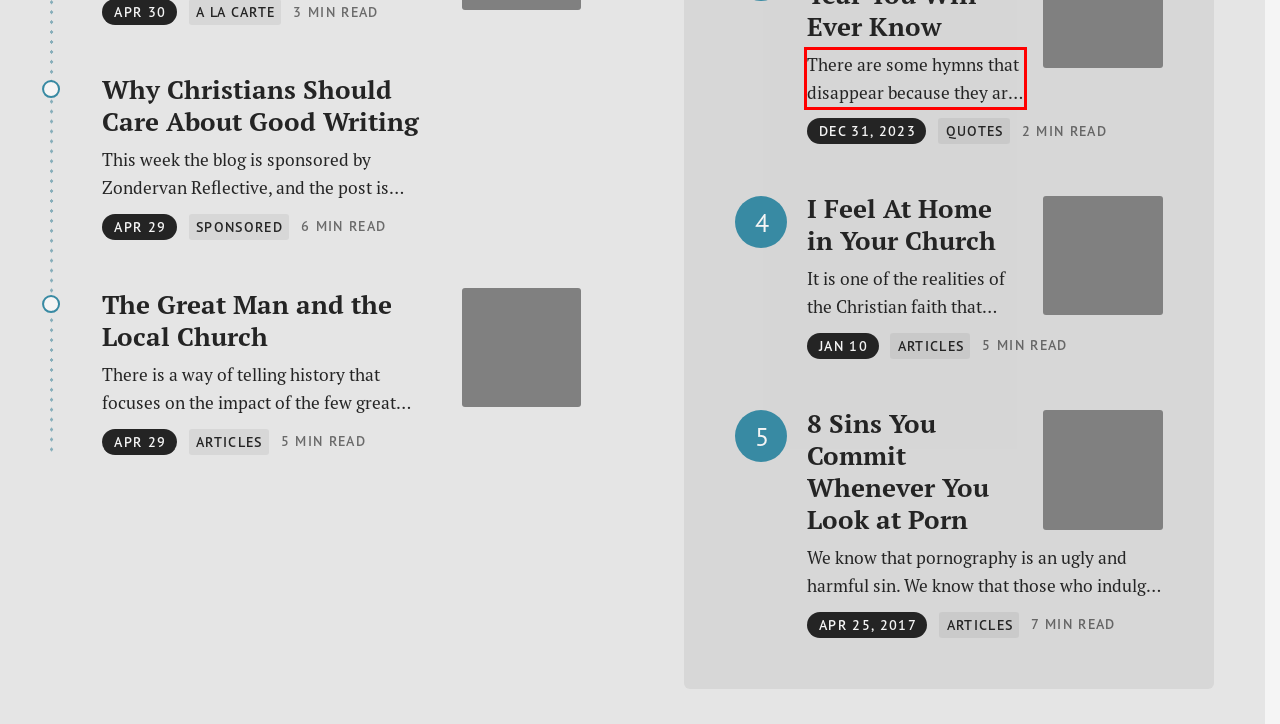The screenshot provided shows a webpage with a red bounding box. Apply OCR to the text within this red bounding box and provide the extracted content.

There are some hymns that disappear because they are simply not very good. There are some hymns that disappear because they are too tied to a particular niche. And there are some hymns that disappear because their language becomes antiquated. I think this hymn/poem by John Newton spans the latter two categories. It is closely…